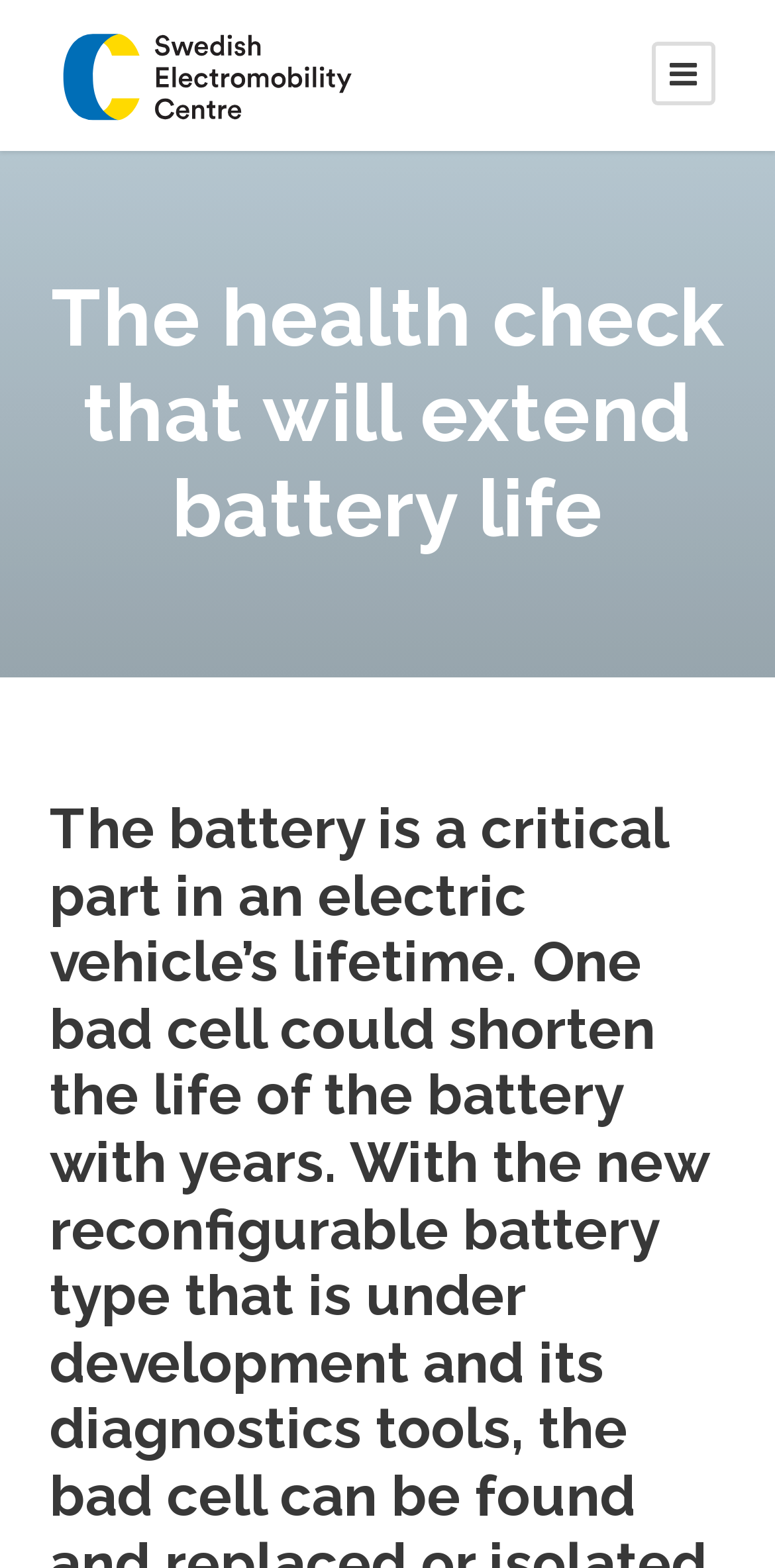Locate the primary headline on the webpage and provide its text.

The health check that will extend battery life